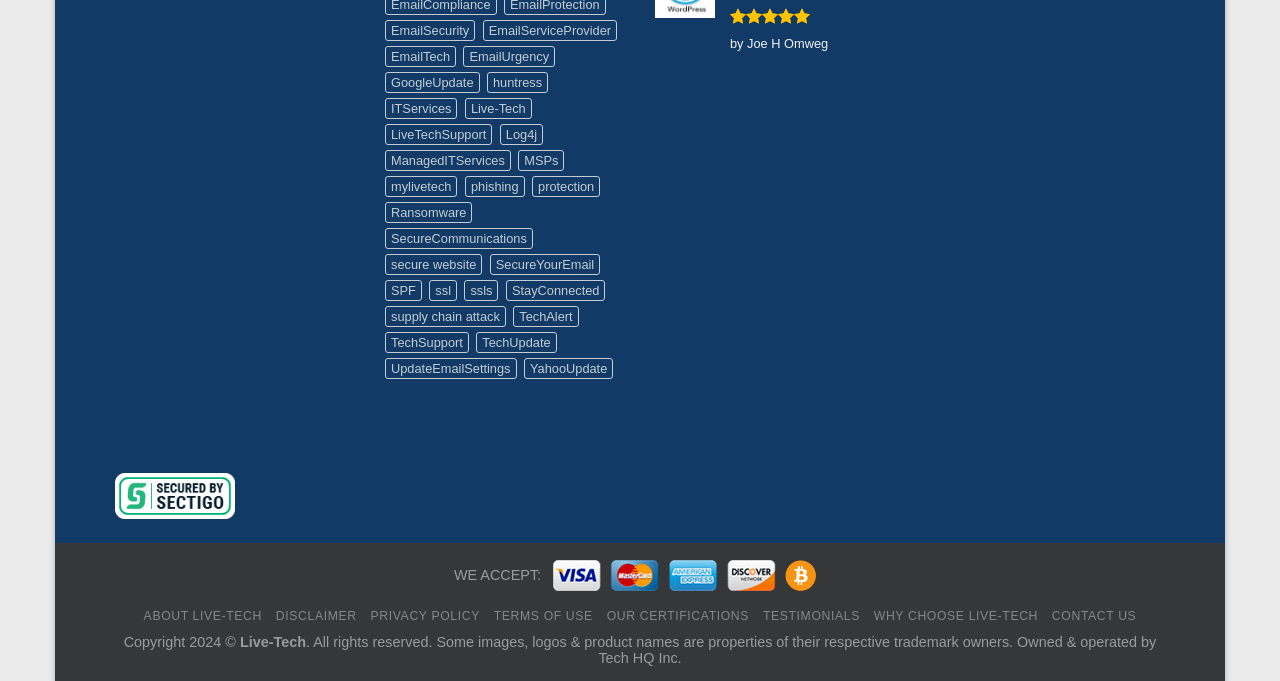What is the name of the company mentioned in the footer?
Kindly offer a detailed explanation using the data available in the image.

The company name is mentioned in the footer of the webpage, and it is written as 'Owned & operated by Tech HQ Inc.'. This suggests that Tech HQ Inc. is the company that owns and operates the website or service being referred to.